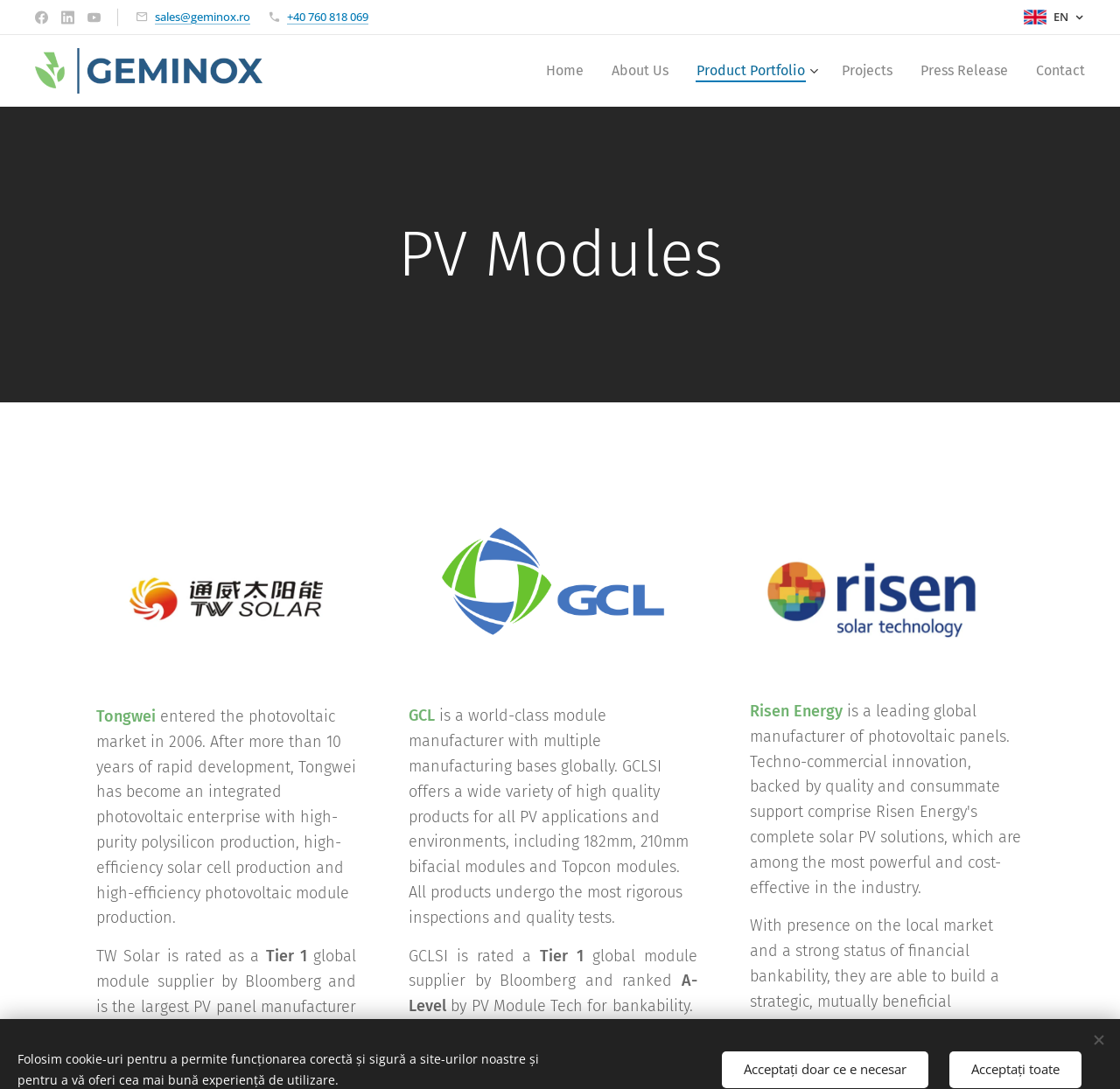Identify the bounding box for the described UI element. Provide the coordinates in (top-left x, top-left y, bottom-right x, bottom-right y) format with values ranging from 0 to 1: +40 760 818 069

[0.256, 0.007, 0.329, 0.021]